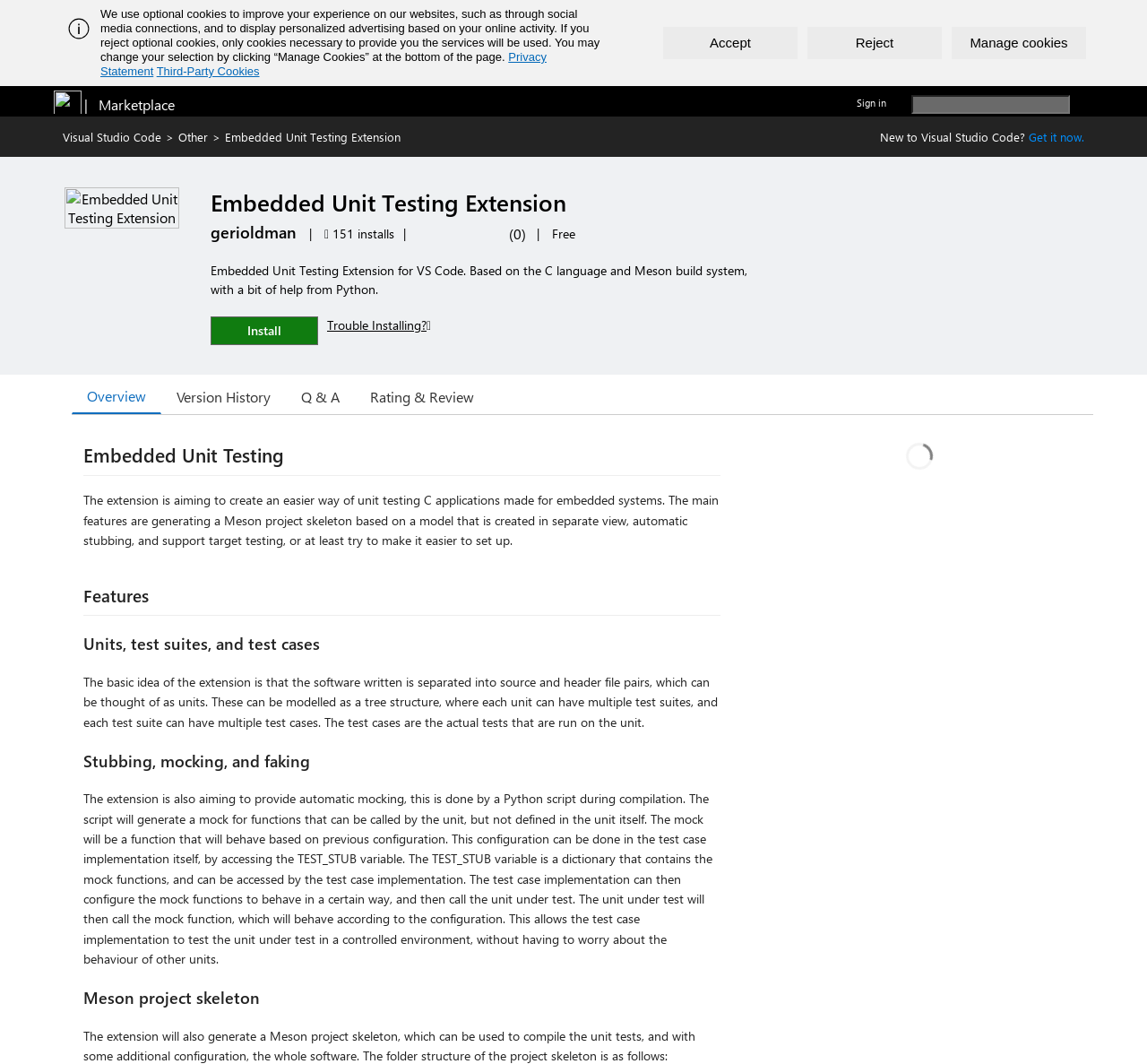What is the rating of the extension?
Utilize the image to construct a detailed and well-explained answer.

I found the answer by looking at the section that displays the rating of the extension, which shows 'Average rating: 0 out of 5'. This indicates that the extension has a rating of 0 out of 5.